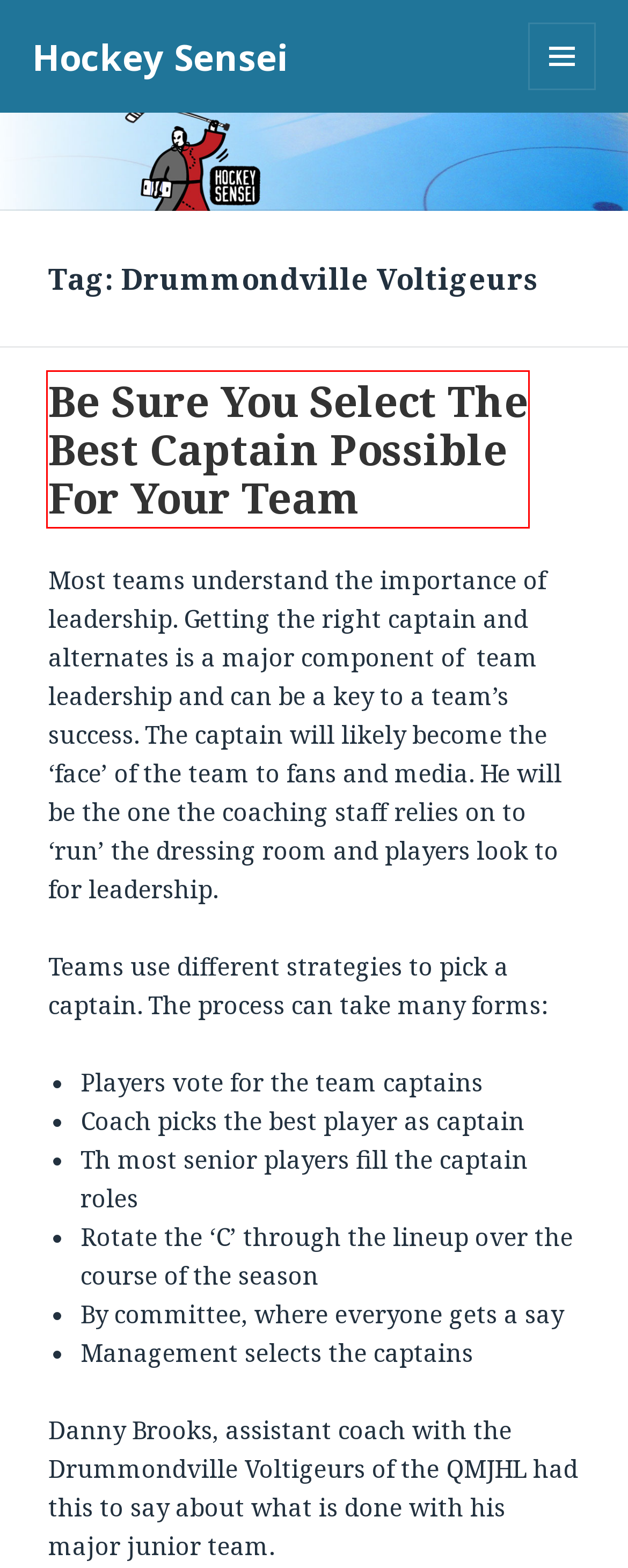You have received a screenshot of a webpage with a red bounding box indicating a UI element. Please determine the most fitting webpage description that matches the new webpage after clicking on the indicated element. The choices are:
A. Ohio State hockey – Hockey Sensei
B. Nova Scotia hockey – Hockey Sensei
C. alternate captains – Hockey Sensei
D. Hockey Sensei – The secrets of winning at ice hockey and in life
E. Pre-Season – Hockey Sensei
F. QMJHL – Hockey Sensei
G. Danny Brooks – Hockey Sensei
H. Be Sure You Select The Best Captain Possible For Your Team – Hockey Sensei

H